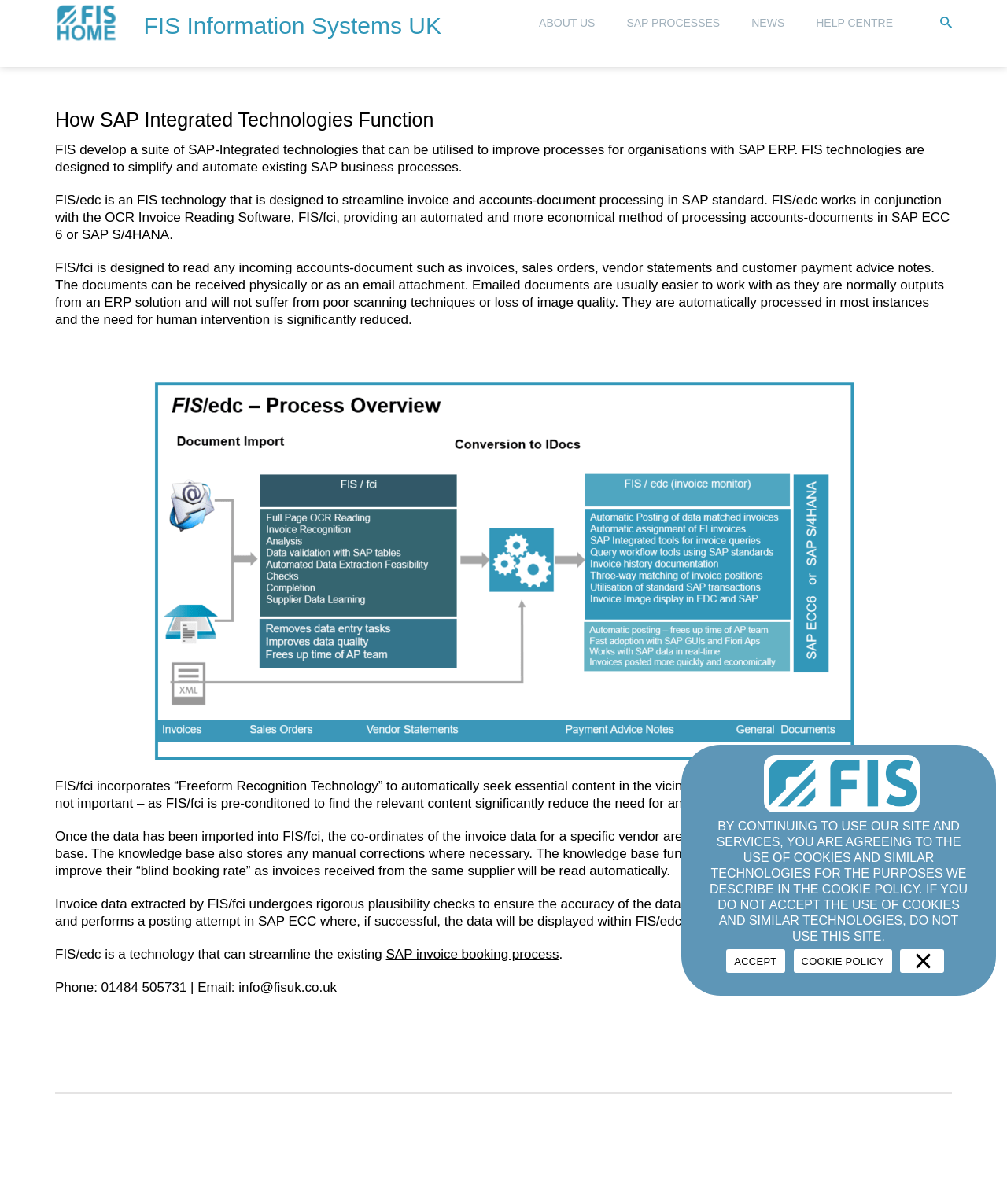Find the bounding box coordinates of the area that needs to be clicked in order to achieve the following instruction: "Learn about SAP invoice booking process". The coordinates should be specified as four float numbers between 0 and 1, i.e., [left, top, right, bottom].

[0.383, 0.786, 0.555, 0.799]